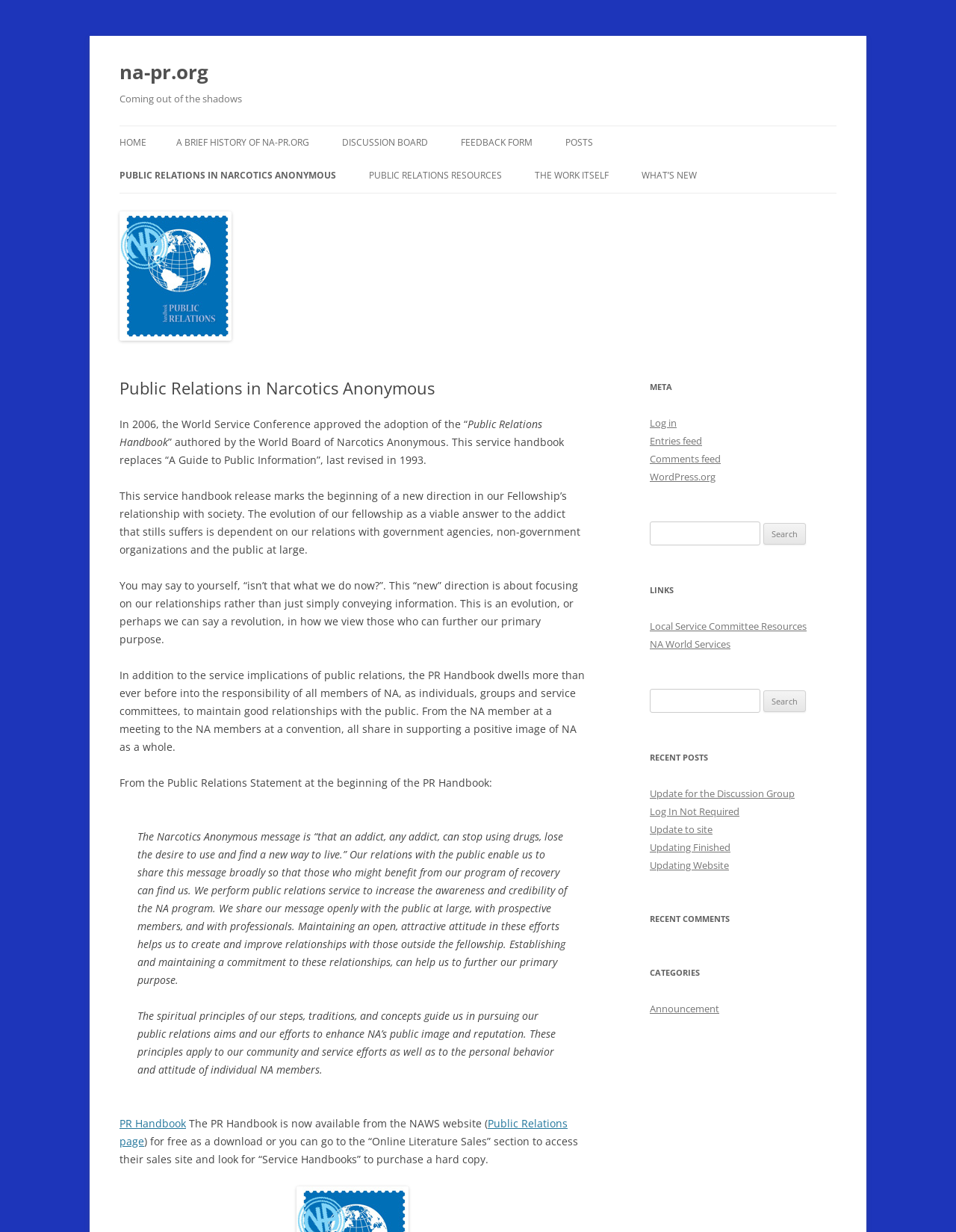Please identify the bounding box coordinates of the element on the webpage that should be clicked to follow this instruction: "Explore the 'WHAT’S NEW' section". The bounding box coordinates should be given as four float numbers between 0 and 1, formatted as [left, top, right, bottom].

[0.671, 0.129, 0.729, 0.156]